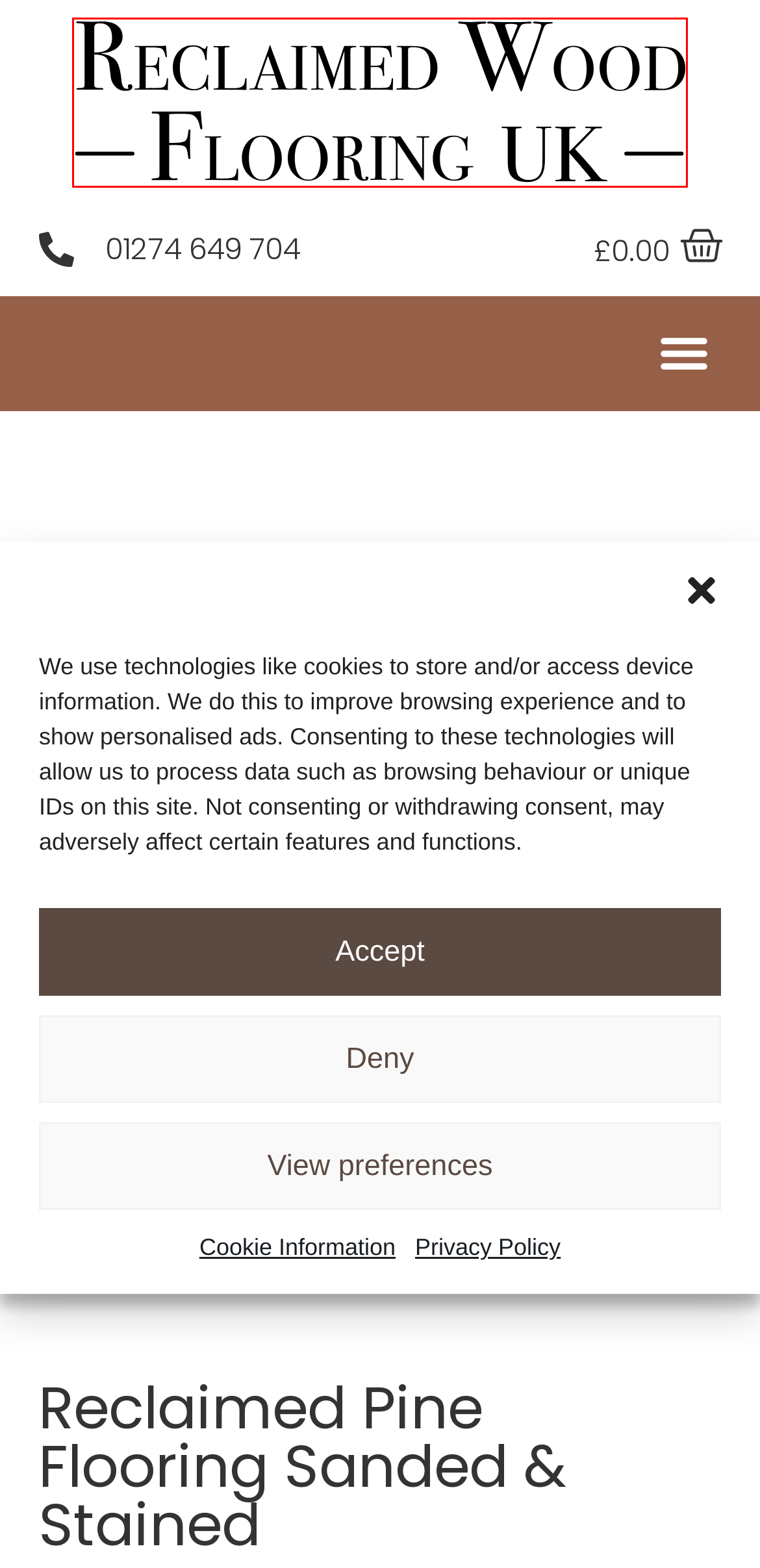Review the screenshot of a webpage that includes a red bounding box. Choose the webpage description that best matches the new webpage displayed after clicking the element within the bounding box. Here are the candidates:
A. Privacy Policy | Reclaimed Wood Flooring UK
B. Reclaimed Wood Flooring UK | Quality Reclaimed Wood Store
C. Reclaimed Douglas Fir | Reclaimed Wood Flooring UK
D. Past Projects | Our Portfolio | Reclaimed Wood Flooring UK
E. Reclaimed Rustic Pine Floorboards - Reclaimed Wood Flooring UK
F. Cookie Information - Reclaimed Wood Flooring UK
G. Bespoke Furniture | Reclaimed Wood Flooring UK
H. Returns & Refunds Policy | Reclaimed Wood Flooring UK

B